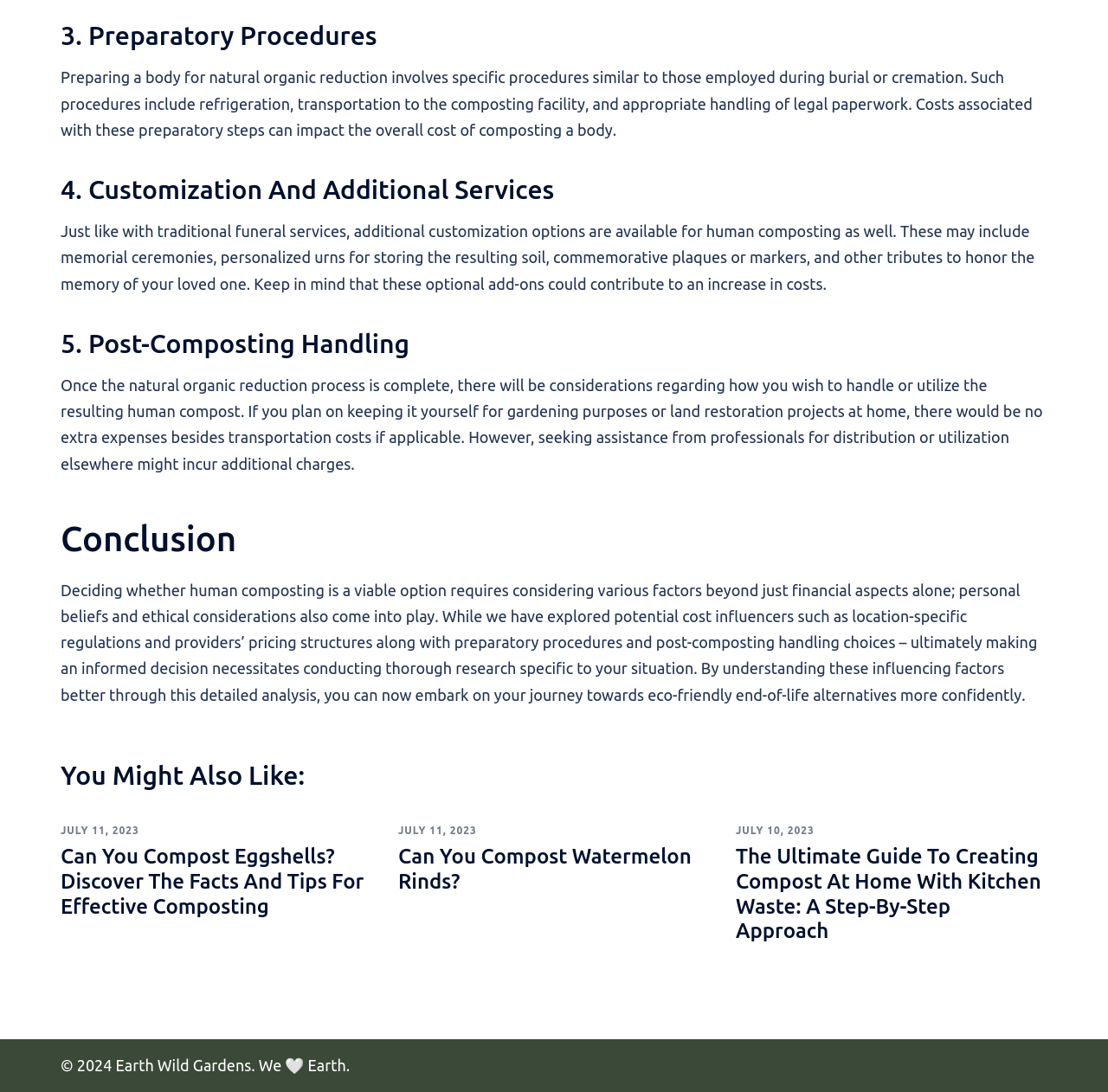What is the purpose of refrigeration in human composting?
Refer to the image and give a detailed answer to the query.

According to the static text element 'Preparing a body for natural organic reduction involves specific procedures similar to those employed during burial or cremation. Such procedures include refrigeration, transportation to the composting facility, and appropriate handling of legal paperwork.', refrigeration is one of the preparatory procedures involved in human composting, which suggests that its purpose is to preserve the body.